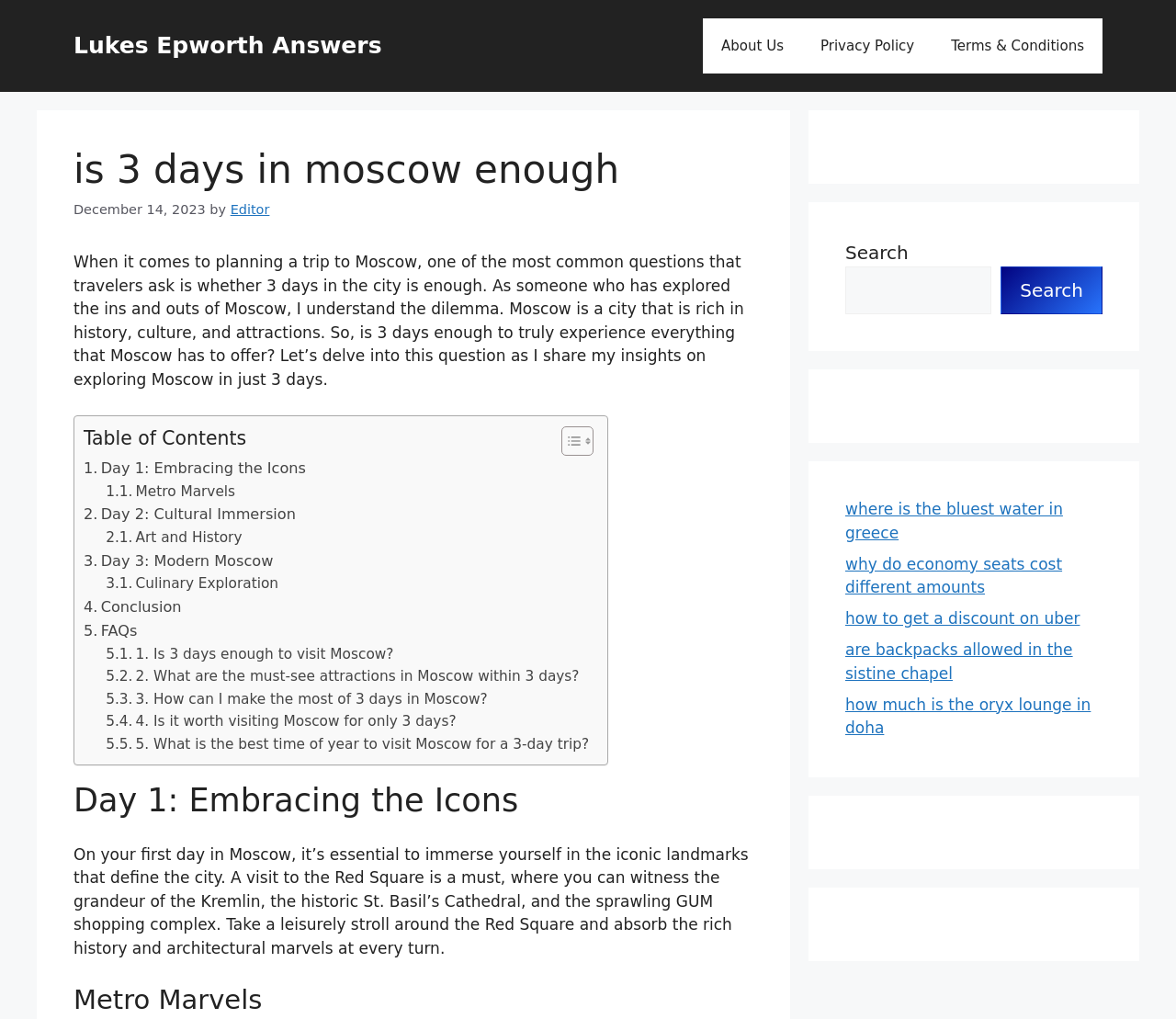Locate the bounding box coordinates of the element that should be clicked to fulfill the instruction: "Click on the 'About Us' link".

[0.598, 0.018, 0.682, 0.072]